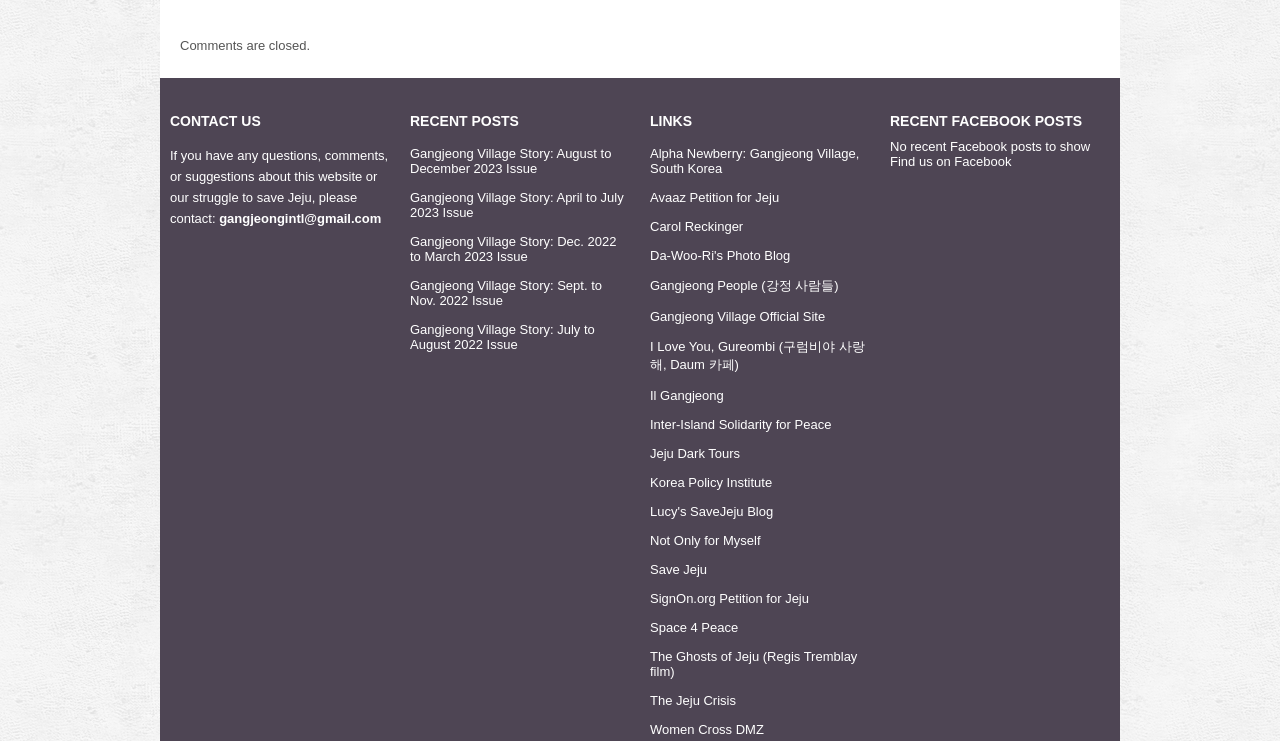Can you provide the bounding box coordinates for the element that should be clicked to implement the instruction: "Find us on Facebook"?

[0.695, 0.208, 0.79, 0.228]